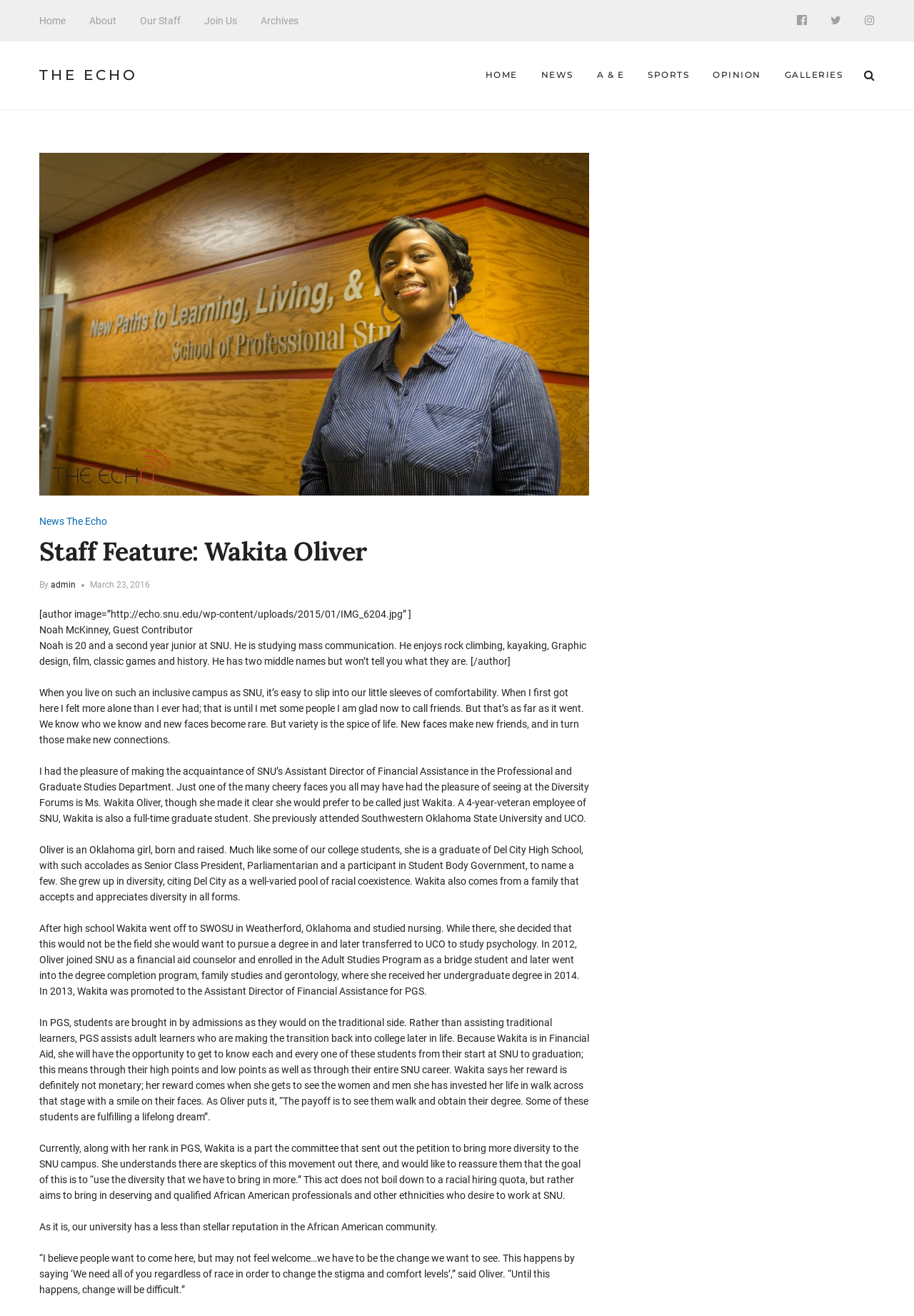What is the goal of the committee Wakita is part of?
Offer a detailed and full explanation in response to the question.

The goal of the committee Wakita is part of can be found in the text 'Currently, along with her rank in PGS, Wakita is a part the committee that sent out the petition to bring more diversity to the SNU campus. She understands there are skeptics of this movement out there, and would like to reassure them that the goal of this is to “use the diversity that we have to bring in more.”'